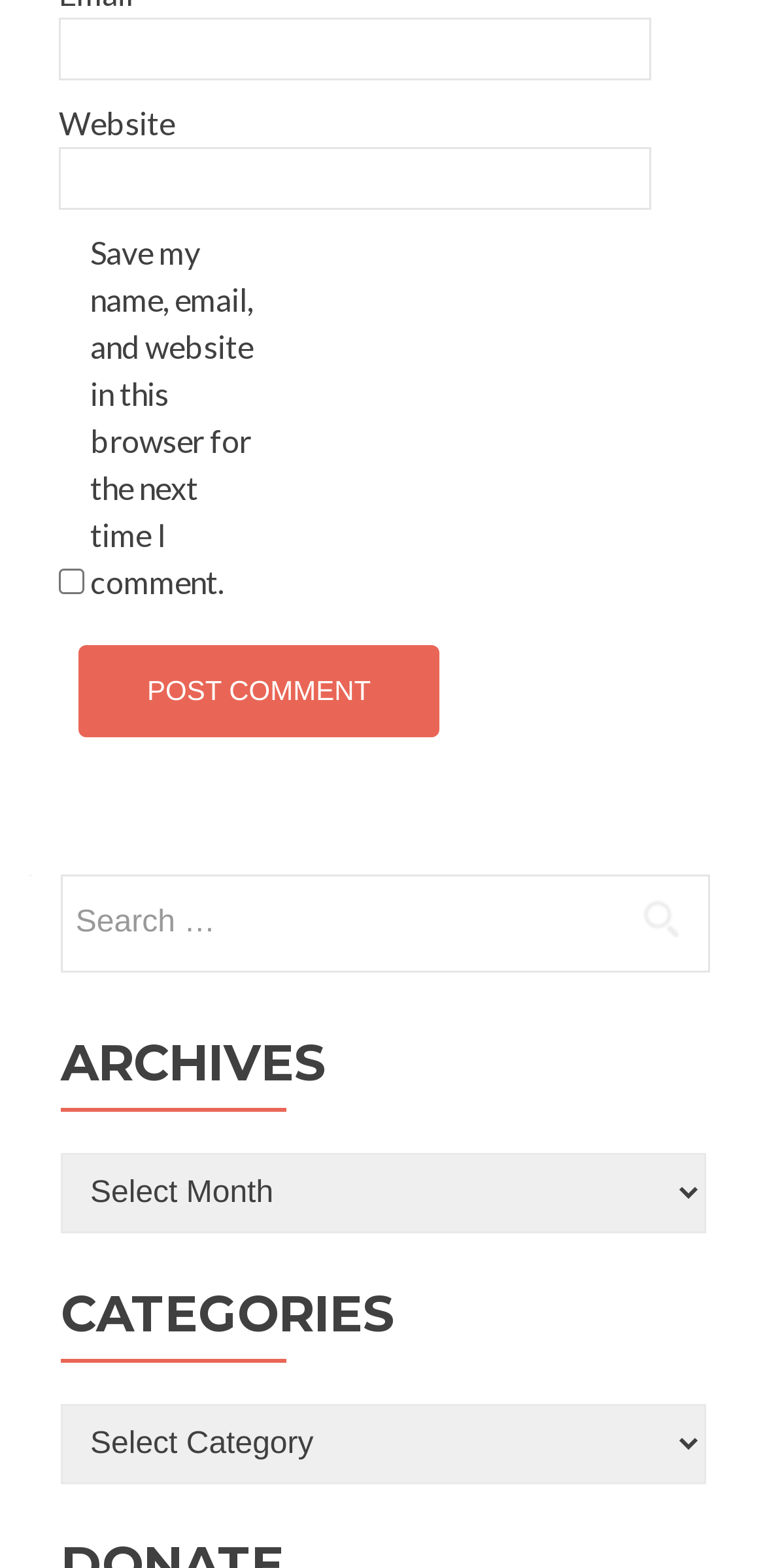Provide a brief response to the question below using one word or phrase:
What is the function of the 'Search' button?

Search the website